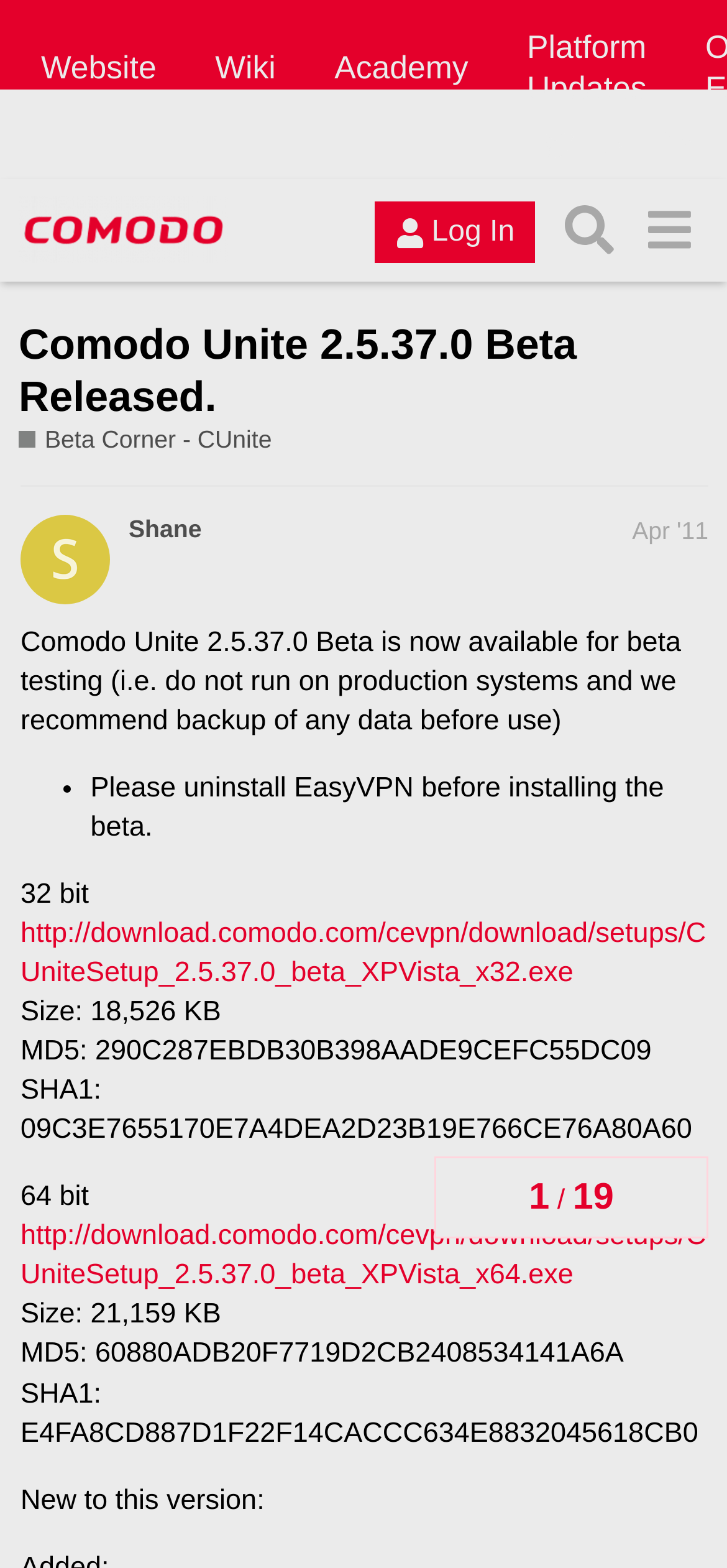Please specify the bounding box coordinates of the clickable section necessary to execute the following command: "Visit the 'Wiki' page".

[0.265, 0.01, 0.41, 0.076]